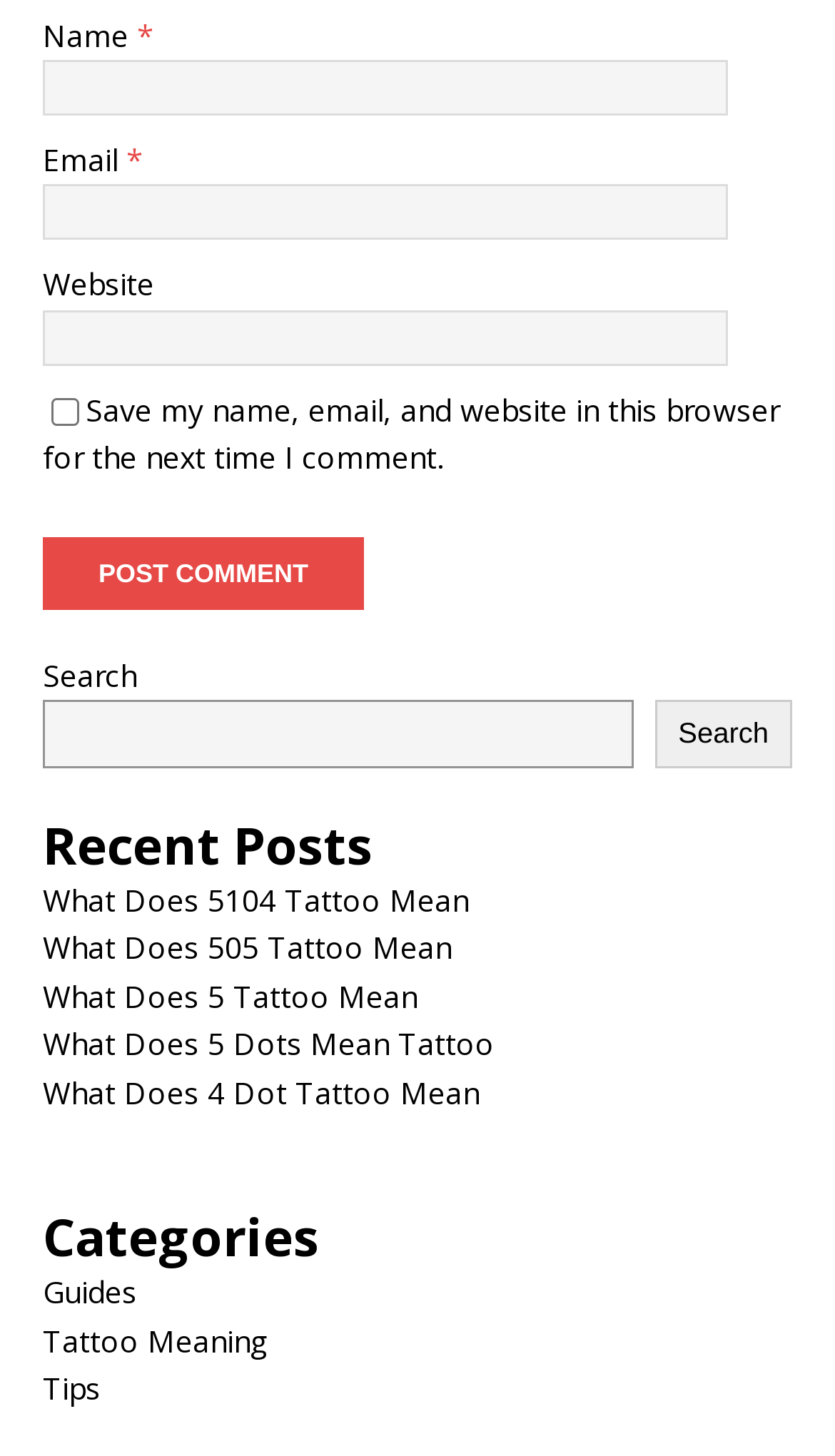Answer the question in a single word or phrase:
What is the purpose of the search box?

Search website